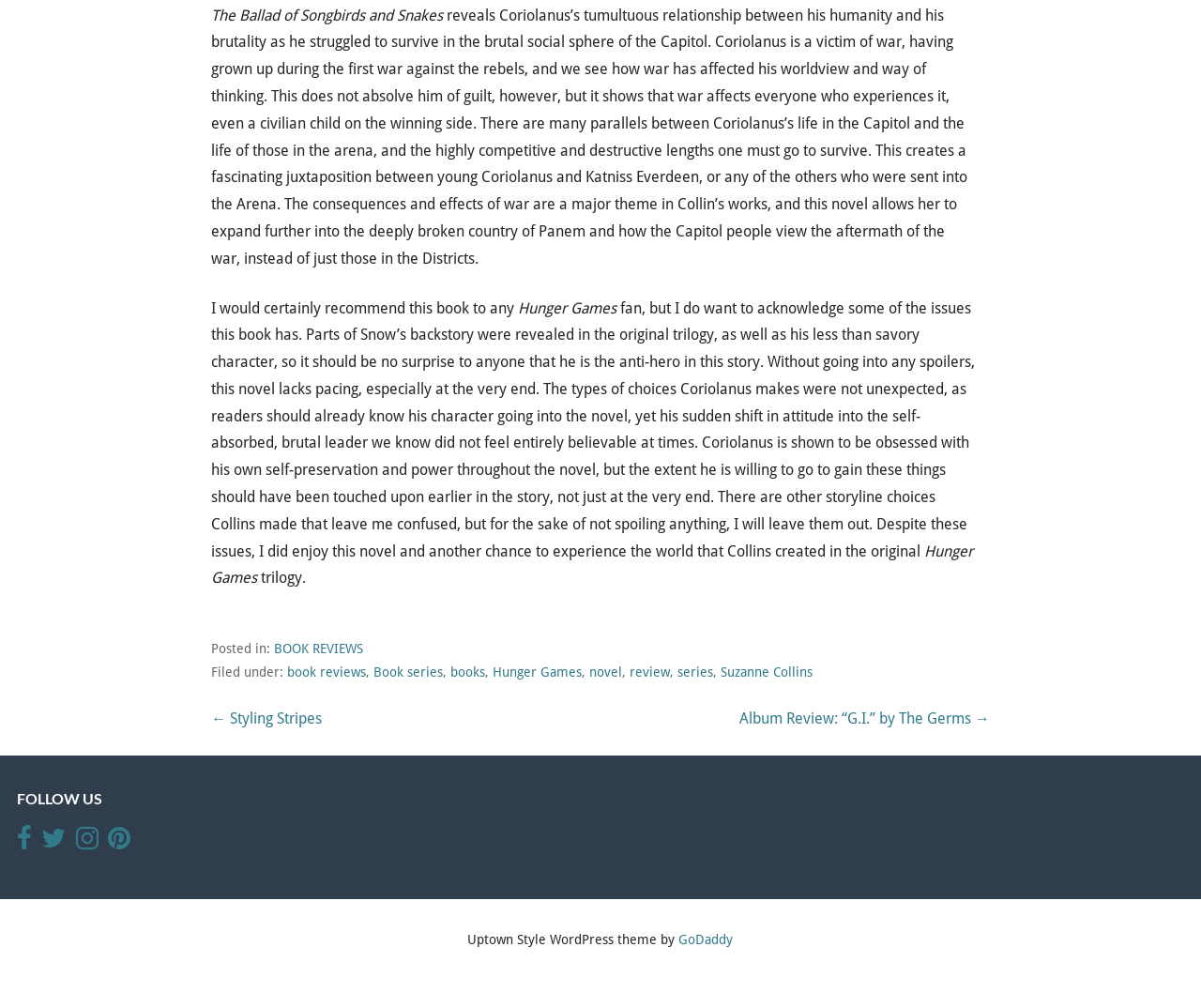Bounding box coordinates are specified in the format (top-left x, top-left y, bottom-right x, bottom-right y). All values are floating point numbers bounded between 0 and 1. Please provide the bounding box coordinate of the region this sentence describes: review

[0.524, 0.659, 0.558, 0.674]